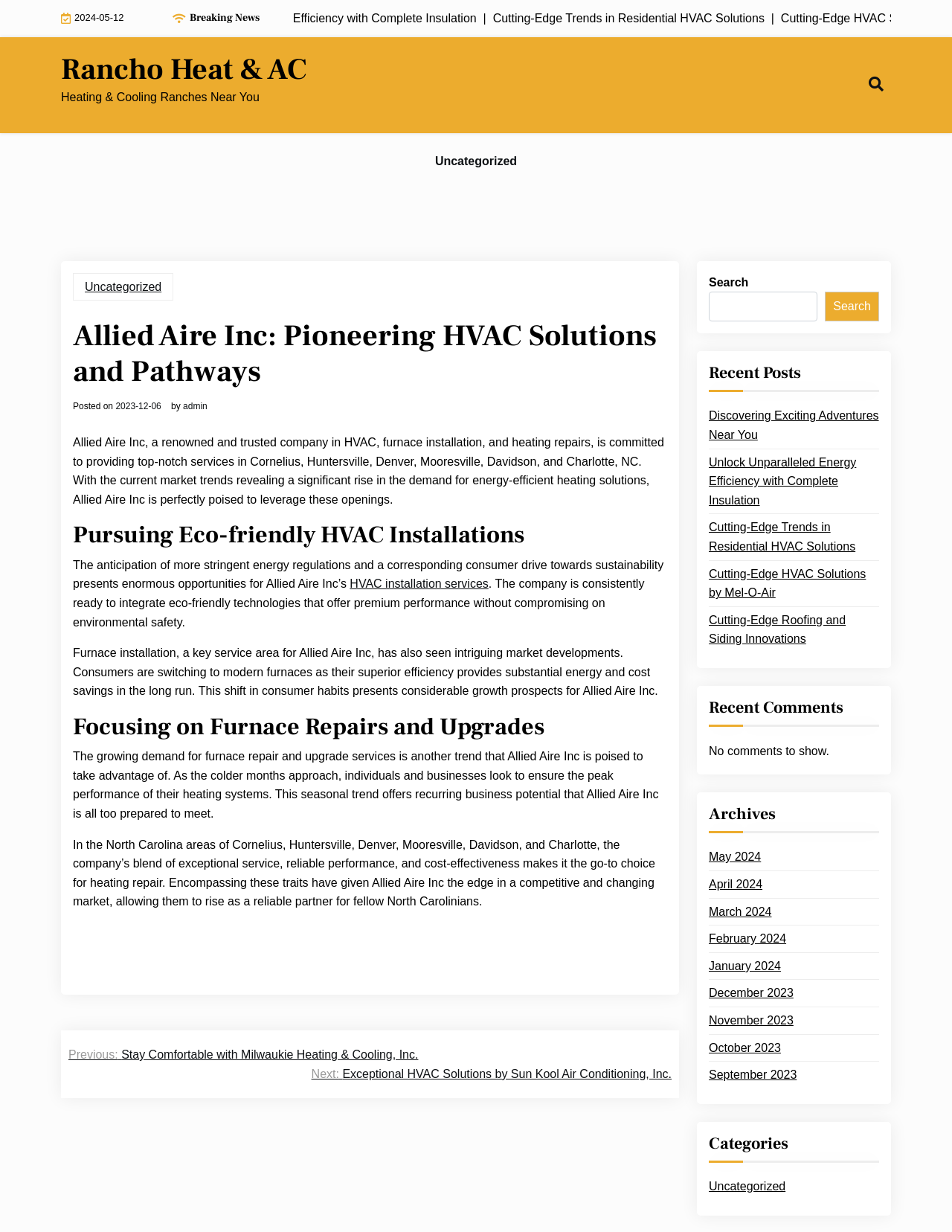Please locate the bounding box coordinates of the element that should be clicked to achieve the given instruction: "Search for something".

[0.745, 0.237, 0.859, 0.261]